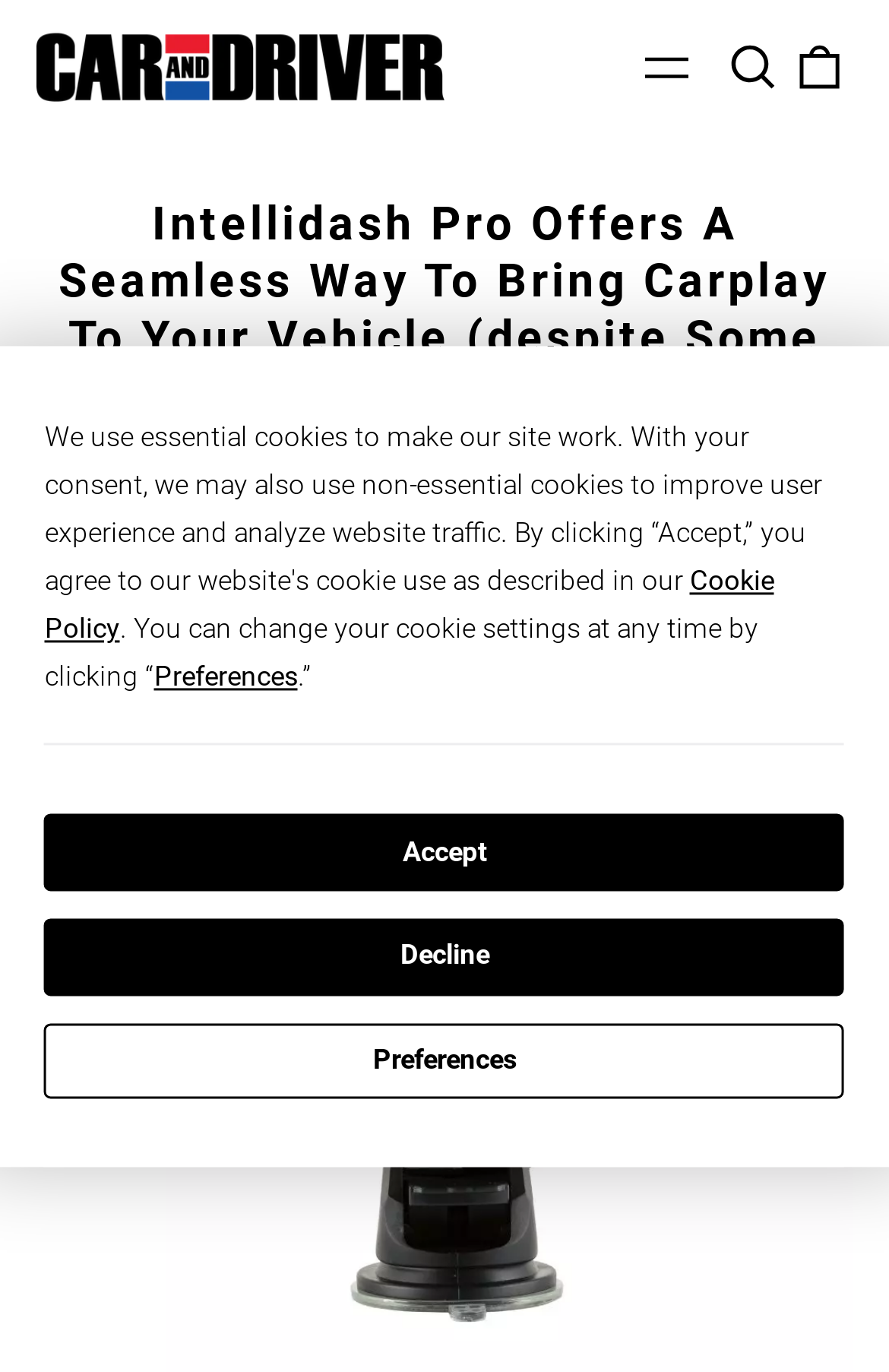Locate the bounding box for the described UI element: "alt="CAR AND DRIVER"". Ensure the coordinates are four float numbers between 0 and 1, formatted as [left, top, right, bottom].

[0.042, 0.022, 0.5, 0.076]